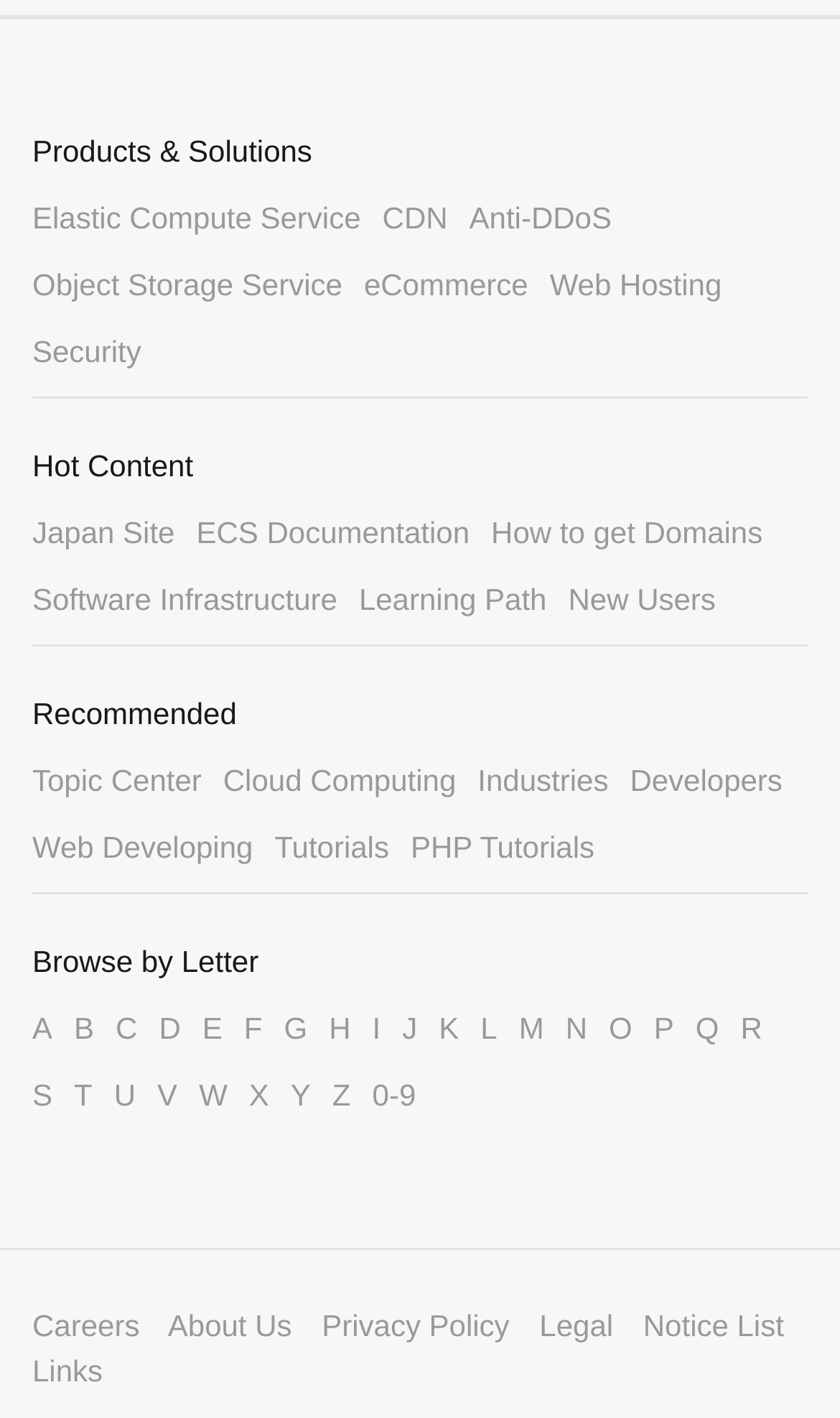What is the category of the link 'Object Storage Service'? Examine the screenshot and reply using just one word or a brief phrase.

Products & Solutions